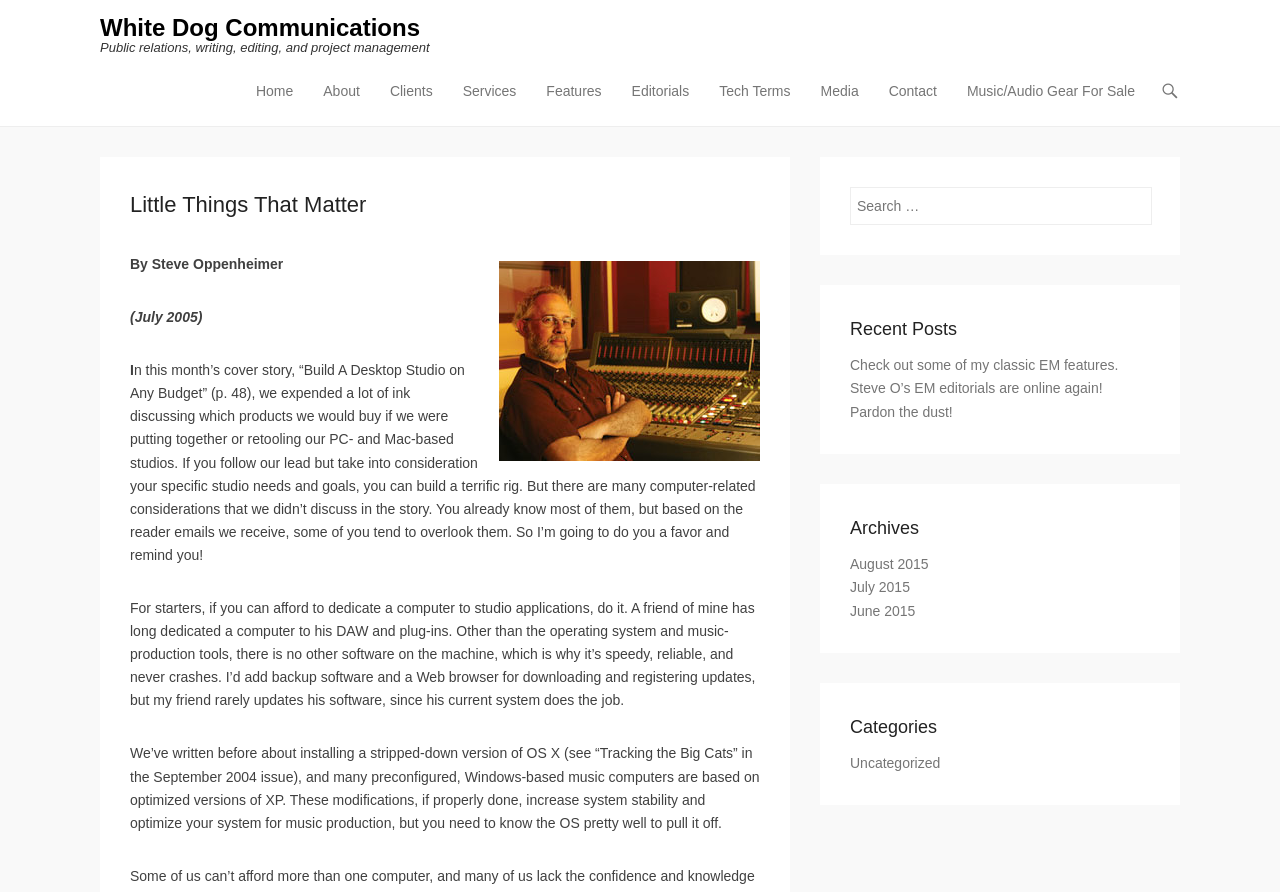Locate the bounding box coordinates of the element I should click to achieve the following instruction: "Search for something".

[0.664, 0.209, 0.9, 0.252]